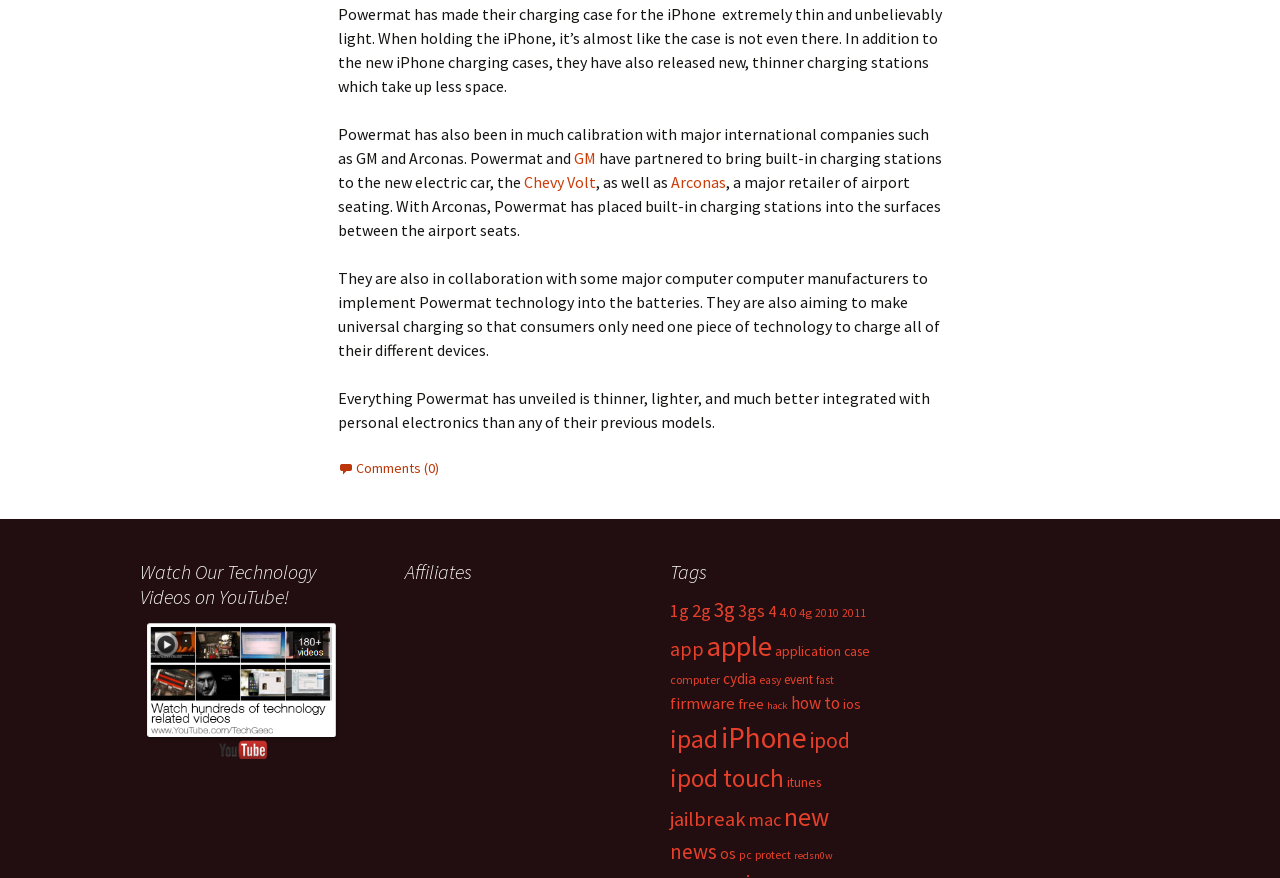What is Powermat aiming to achieve with their technology?
Answer the question with just one word or phrase using the image.

Universal charging